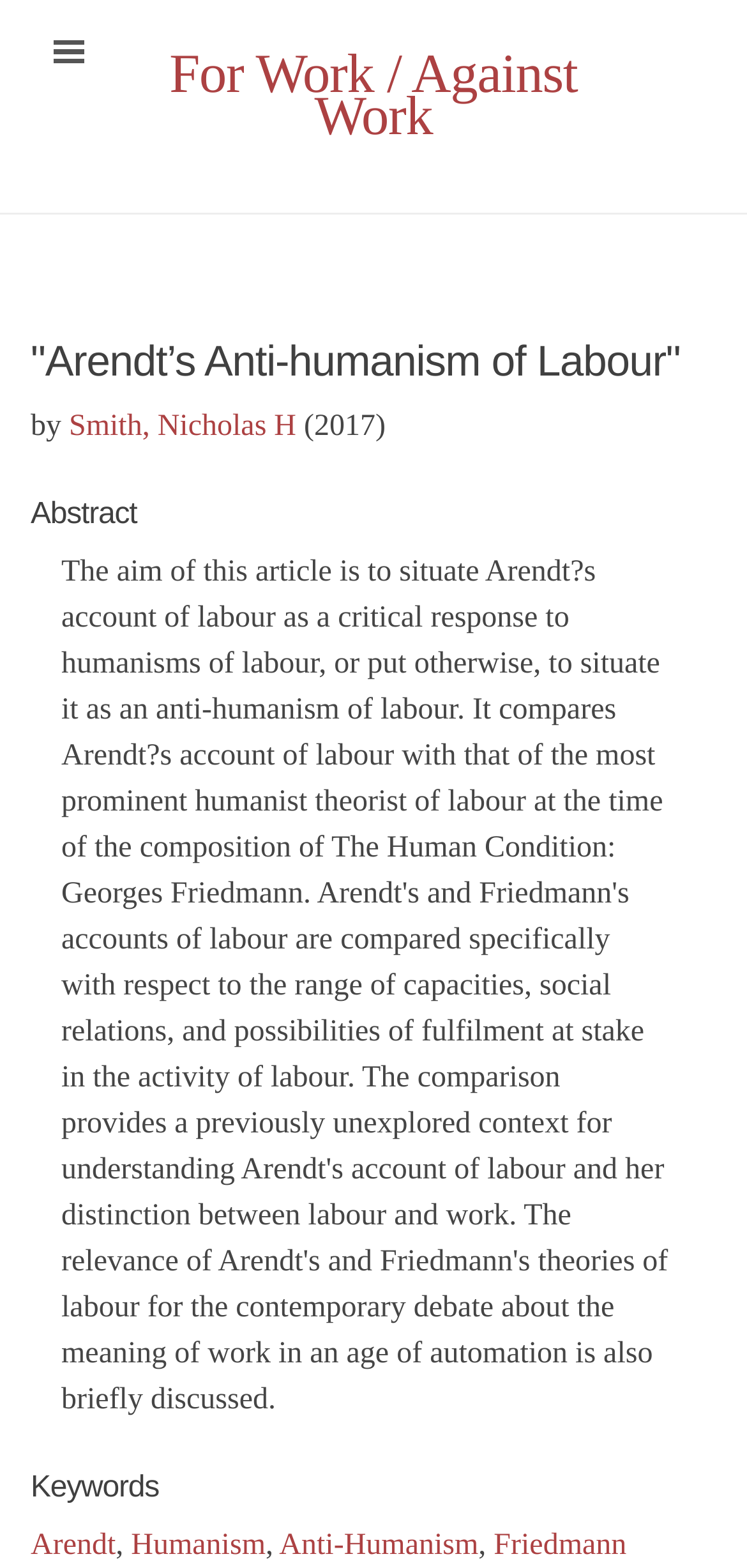How many keywords are listed?
Answer the question with detailed information derived from the image.

I found the keywords by looking at the link elements with the texts 'Arendt', 'Humanism', 'Anti-Humanism', and 'Friedmann' which are located at the bottom of the webpage. I counted the number of keywords by counting the number of link elements.